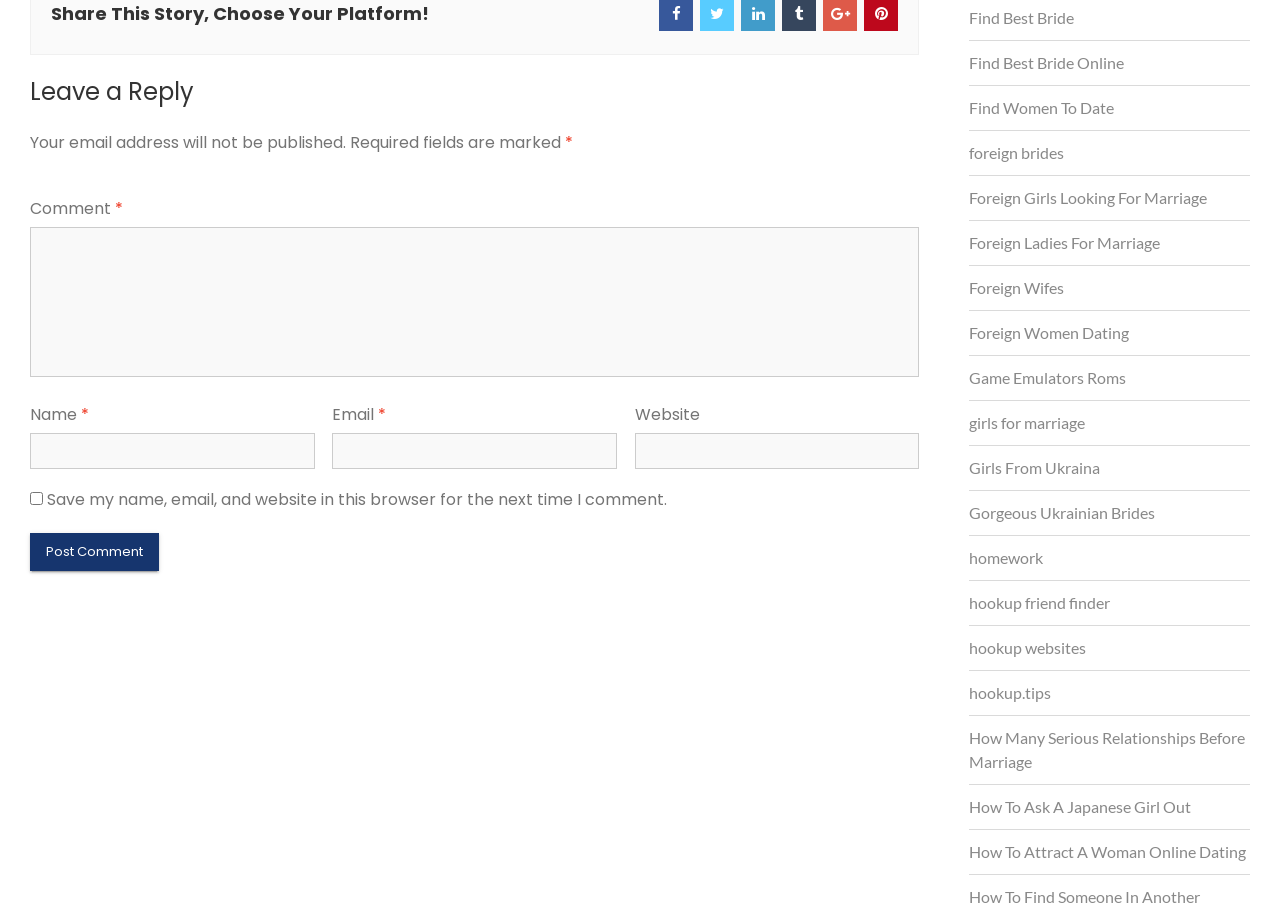How many input fields are required?
Using the image as a reference, deliver a detailed and thorough answer to the question.

The webpage has three input fields marked with an asterisk (*) which indicates that they are required: Comment, Name, and Email.